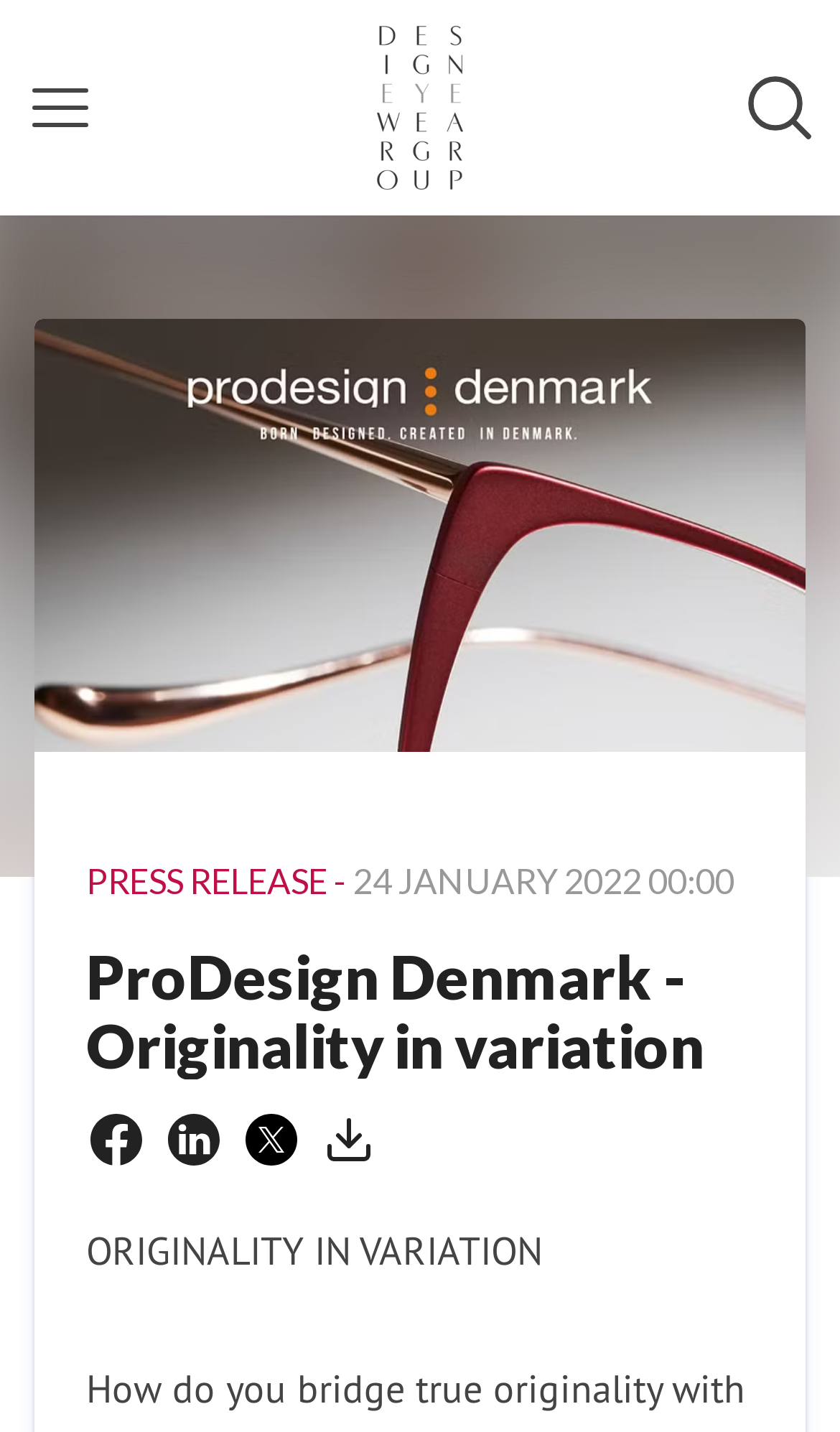Locate the bounding box coordinates of the element that should be clicked to execute the following instruction: "Search in newsroom".

[0.887, 0.051, 0.969, 0.099]